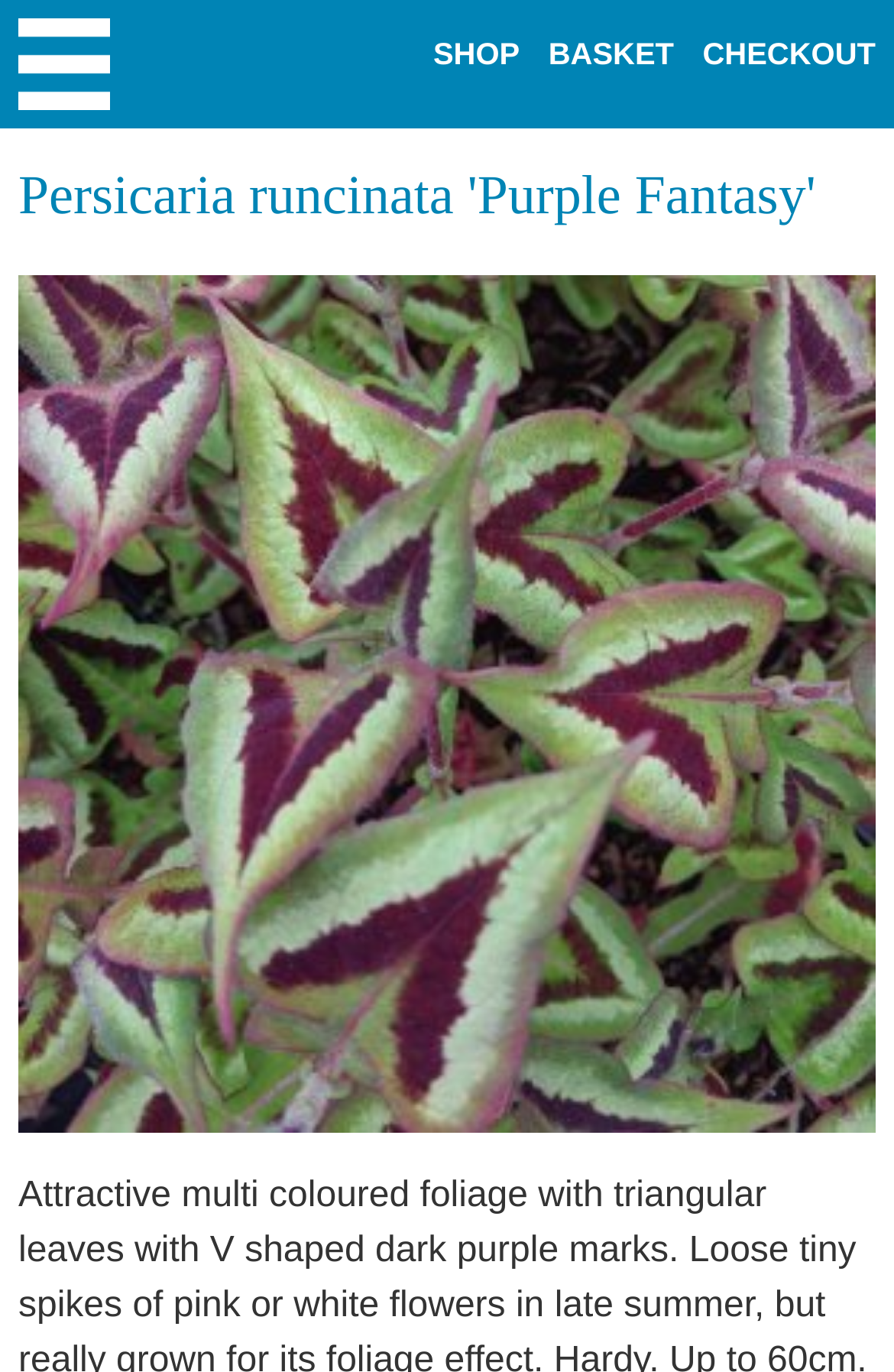Refer to the image and provide a thorough answer to this question:
What is the purpose of the 'SHOP' link?

I inferred the purpose of the 'SHOP' link by its position and text content. It is likely a navigation link that takes the user to a section of the website where they can purchase products online.